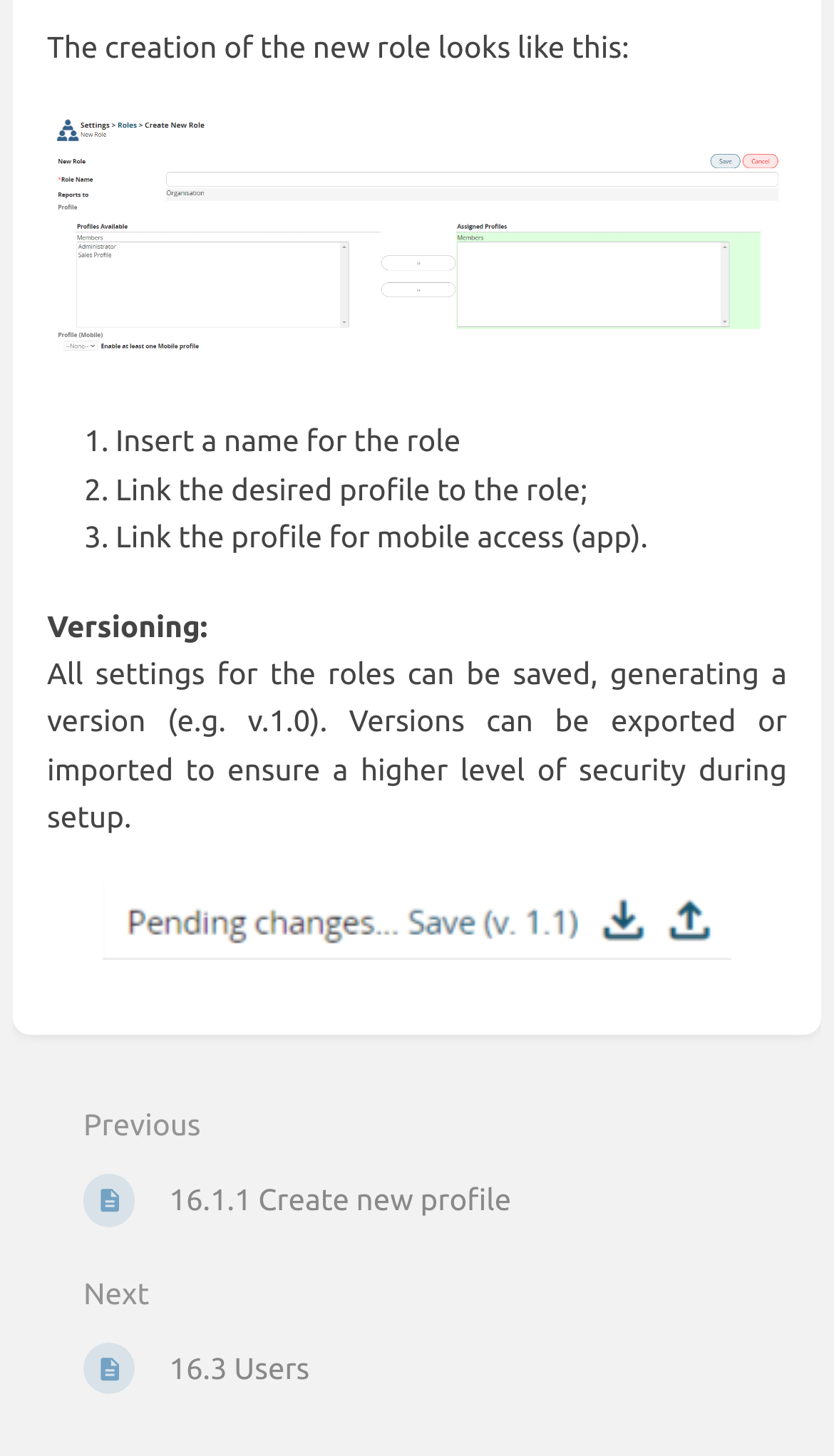What is the purpose of versioning?
Based on the image content, provide your answer in one word or a short phrase.

Save and export settings